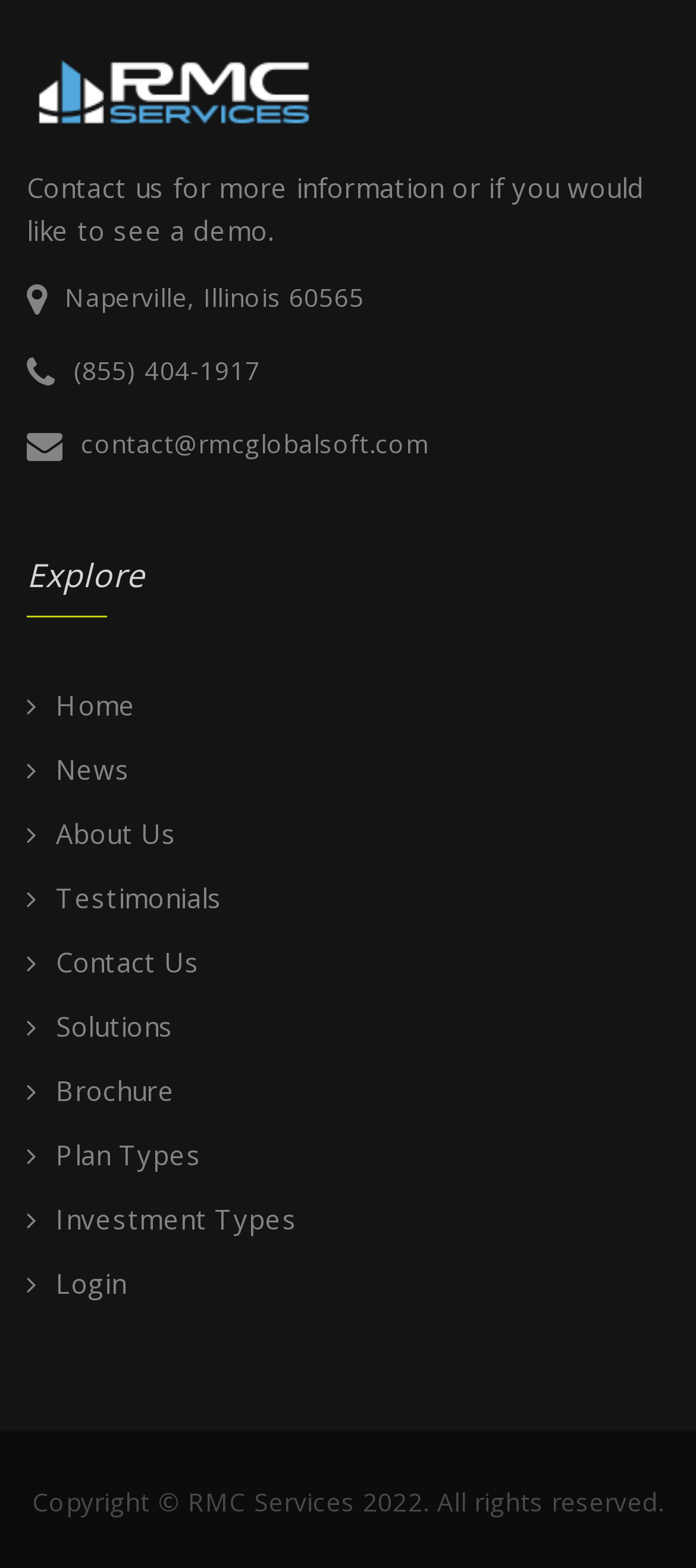Pinpoint the bounding box coordinates of the area that must be clicked to complete this instruction: "Click the 'Contact Us' link".

[0.038, 0.602, 0.287, 0.625]